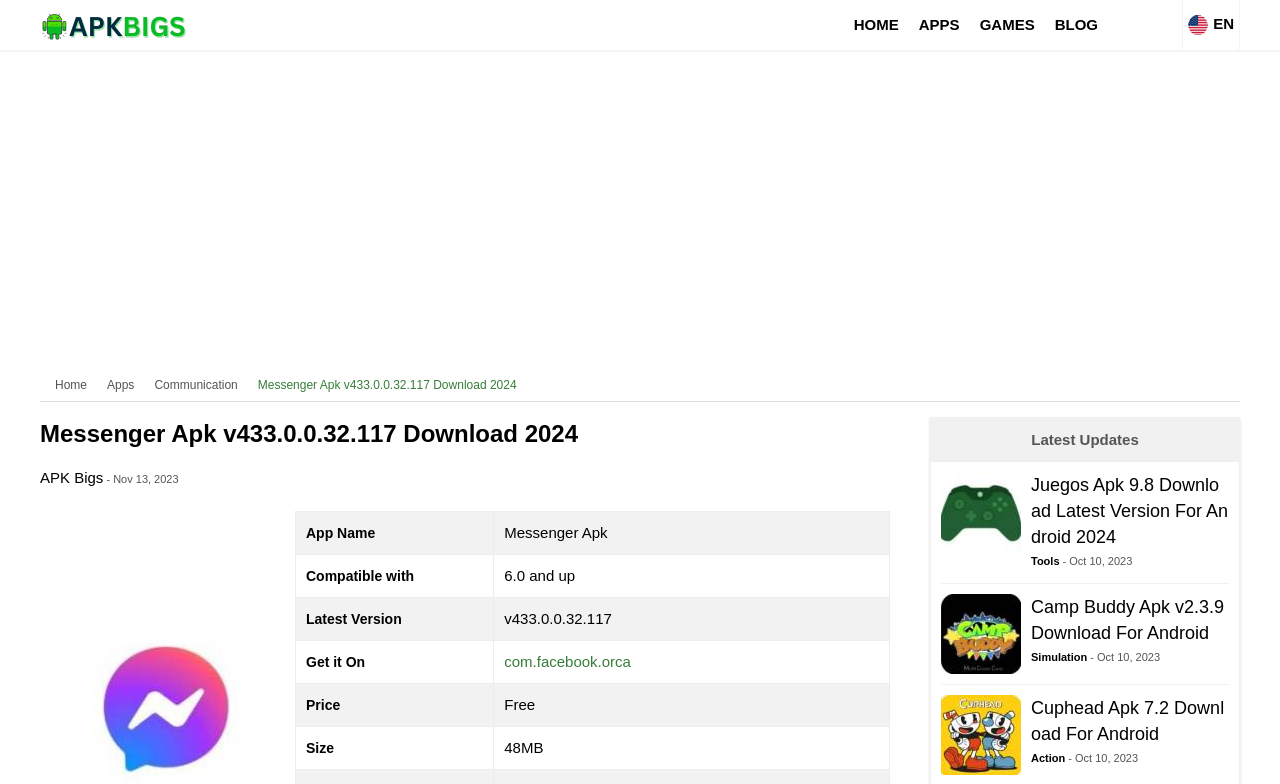What is the compatible Android version? Analyze the screenshot and reply with just one word or a short phrase.

6.0 and up